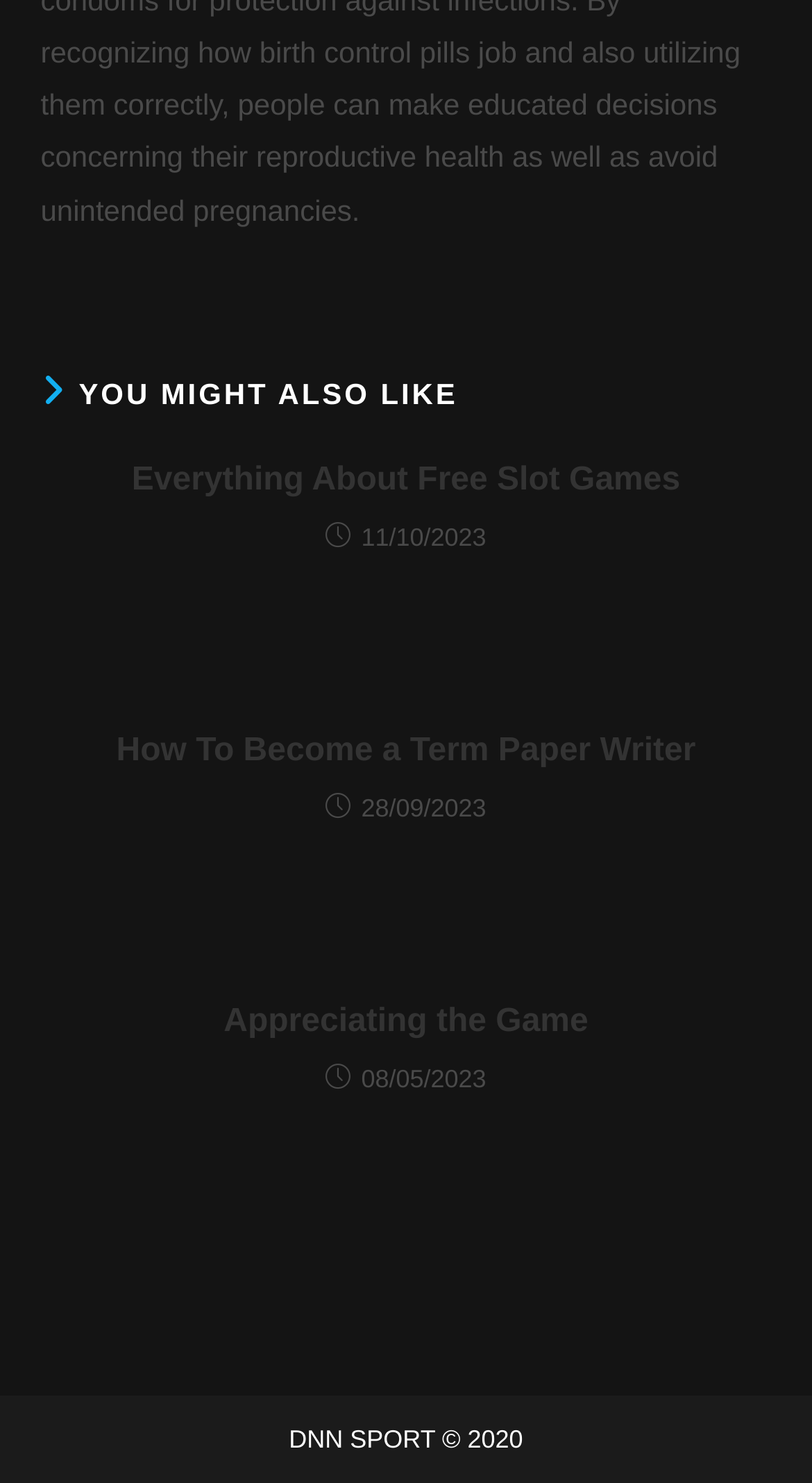From the element description: "Appreciating the Game", extract the bounding box coordinates of the UI element. The coordinates should be expressed as four float numbers between 0 and 1, in the order [left, top, right, bottom].

[0.081, 0.674, 0.919, 0.706]